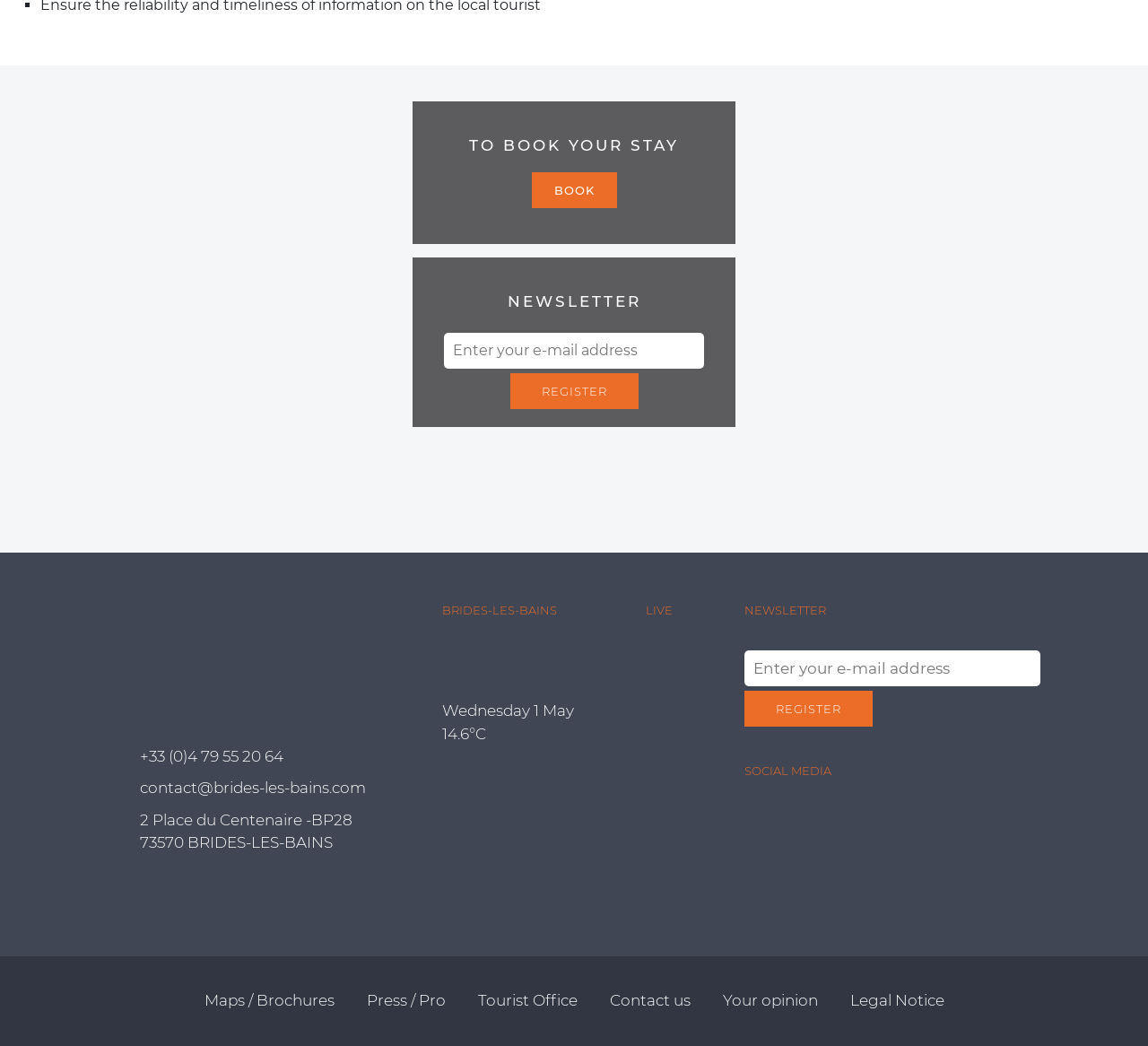Use a single word or phrase to answer the question: How many social media links are there?

3